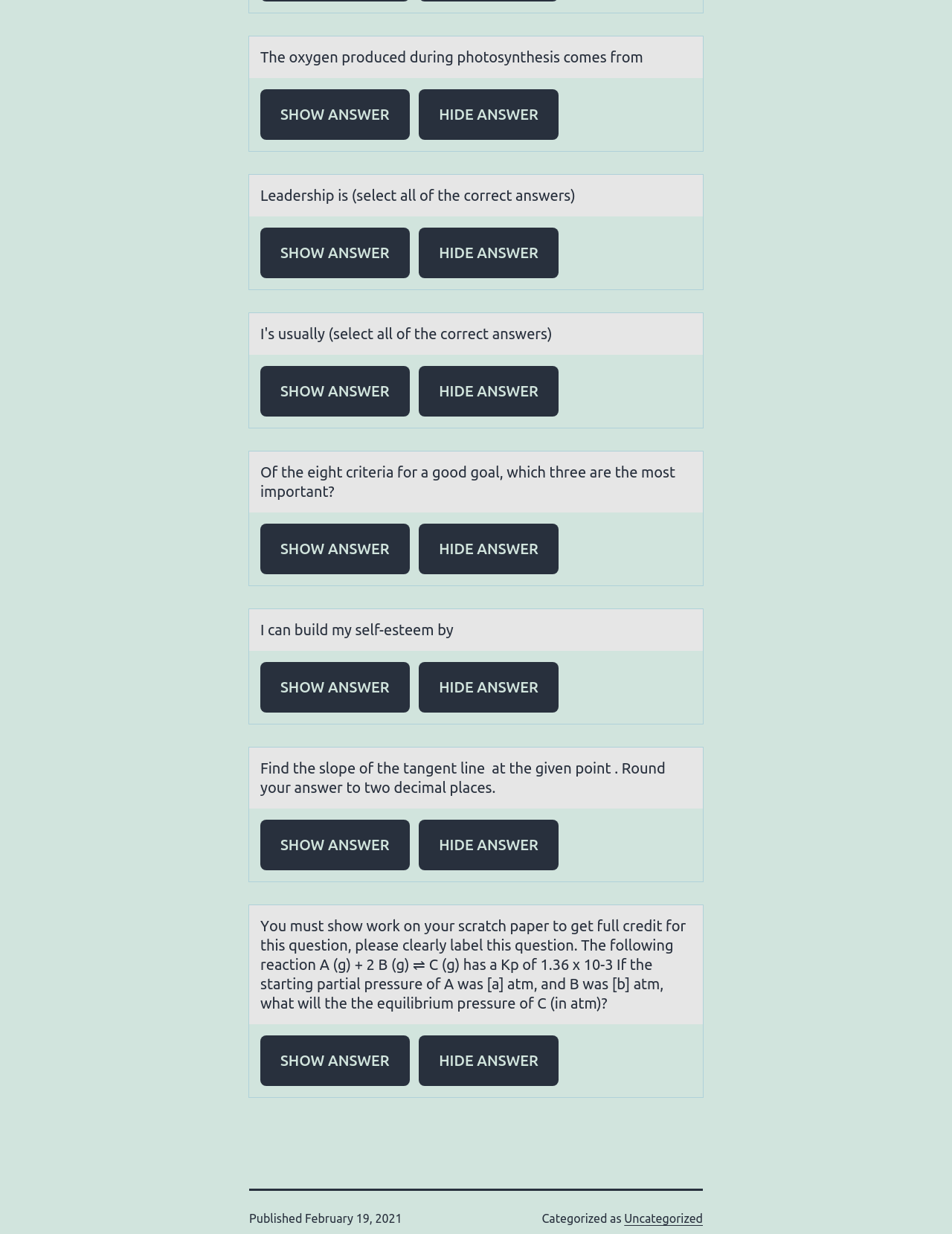How many questions are on this webpage?
Please provide a comprehensive answer based on the visual information in the image.

I counted the number of headings on the webpage, each of which appears to be a question, and found 7 questions in total.